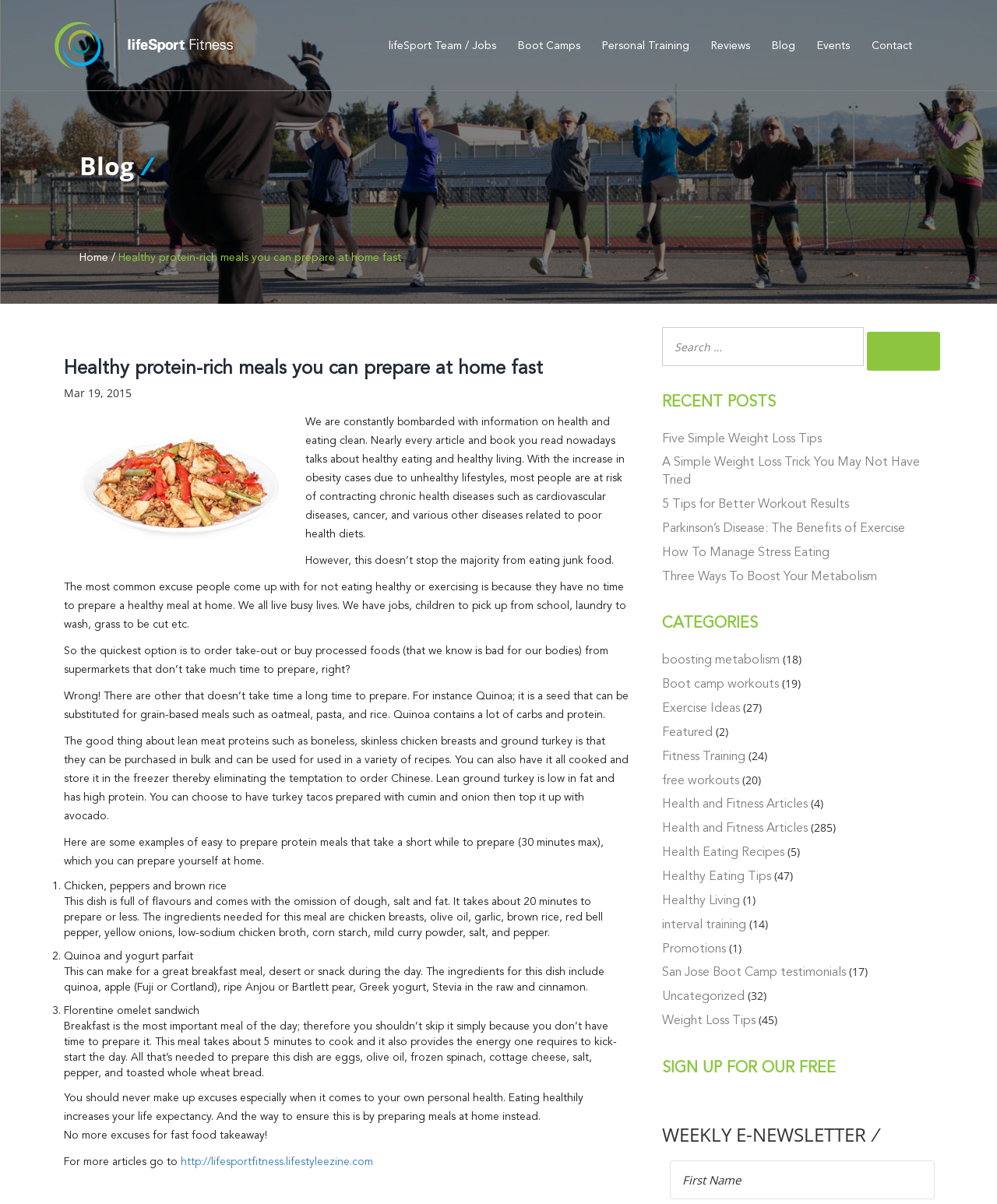Provide a comprehensive description of the webpage.

This webpage is about healthy protein-rich meals that can be prepared at home quickly. At the top, there is a logo and a navigation menu with links to different sections of the website, including "Boot Camps", "Personal Training", "Reviews", "Blog", "Events", and "Contact". Below the navigation menu, there is a heading that reads "Blog" and a link to the homepage.

The main content of the webpage is an article about healthy eating and protein-rich meals. The article starts with a brief introduction to the importance of healthy eating and how people often make excuses for not eating healthy due to lack of time. It then provides some examples of easy-to-prepare protein meals that can be made at home, including chicken, peppers, and brown rice, quinoa and yogurt parfait, and Florentine omelet sandwich. Each example includes a brief description of the dish and the ingredients needed.

On the right side of the webpage, there is a search bar and a section titled "RECENT POSTS" that lists several links to other articles on the website. Below that, there is a section titled "CATEGORIES" that lists various categories of articles on the website, including "boosting metabolism", "Boot camp workouts", "Exercise Ideas", and "Health and Fitness Articles", among others. Each category has a number in parentheses indicating the number of articles in that category.

At the bottom of the webpage, there is a call-to-action to stop making excuses for not eating healthy and to start preparing meals at home. There is also a link to more articles on the website.